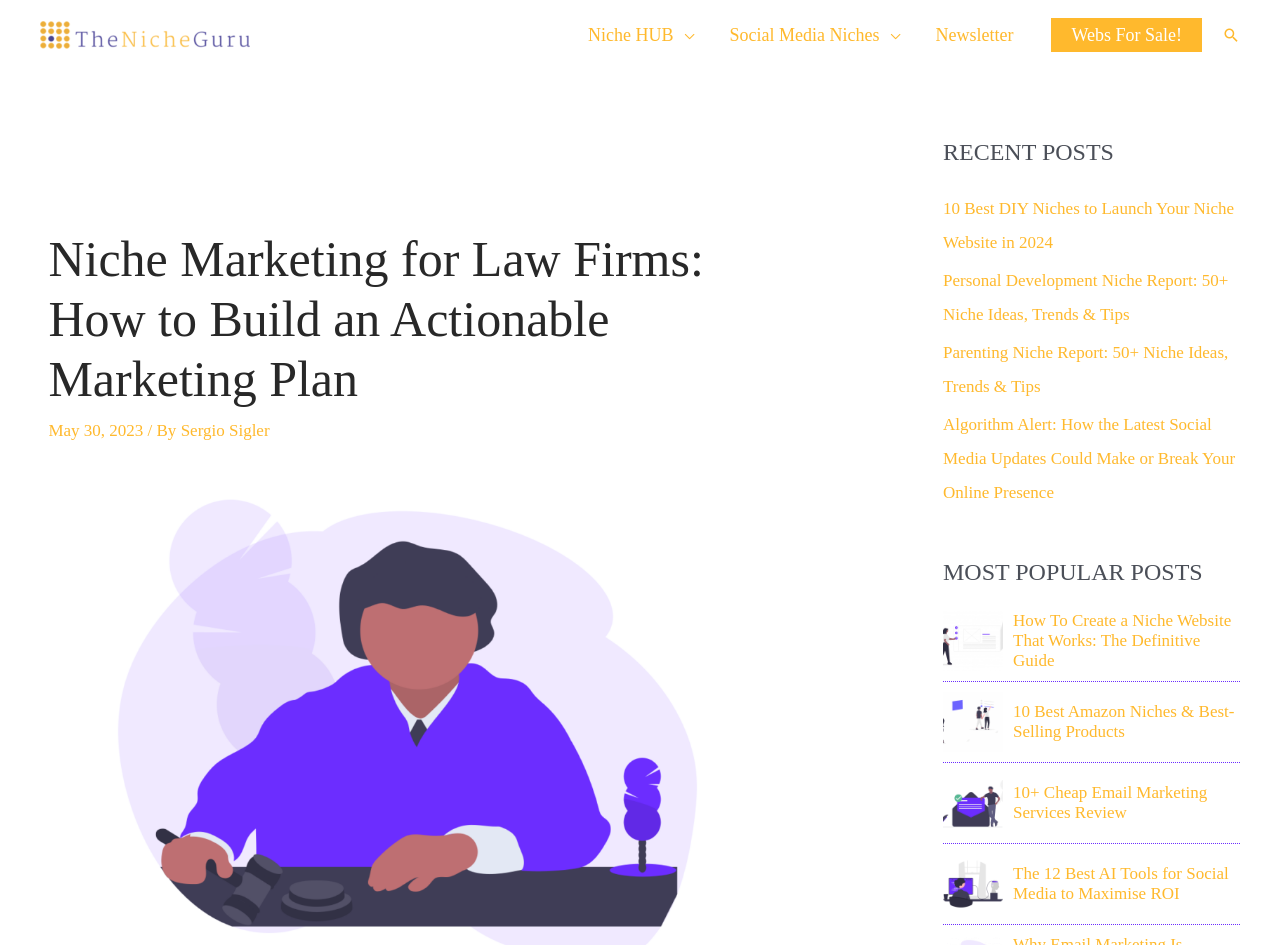Respond to the question below with a single word or phrase:
How many navigation menus are in the top navigation bar?

3